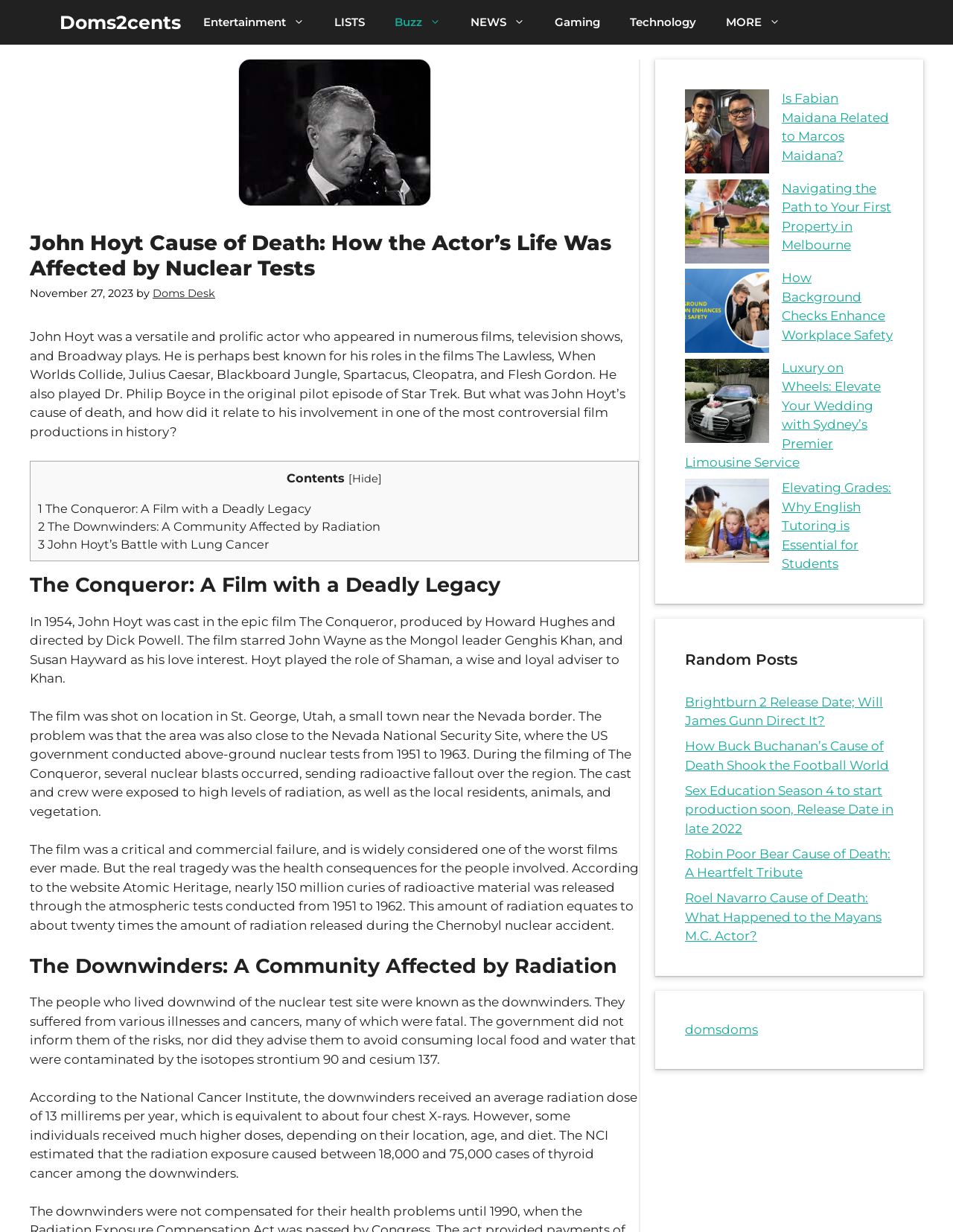Locate the UI element described as follows: "NEWS". Return the bounding box coordinates as four float numbers between 0 and 1 in the order [left, top, right, bottom].

[0.478, 0.0, 0.566, 0.036]